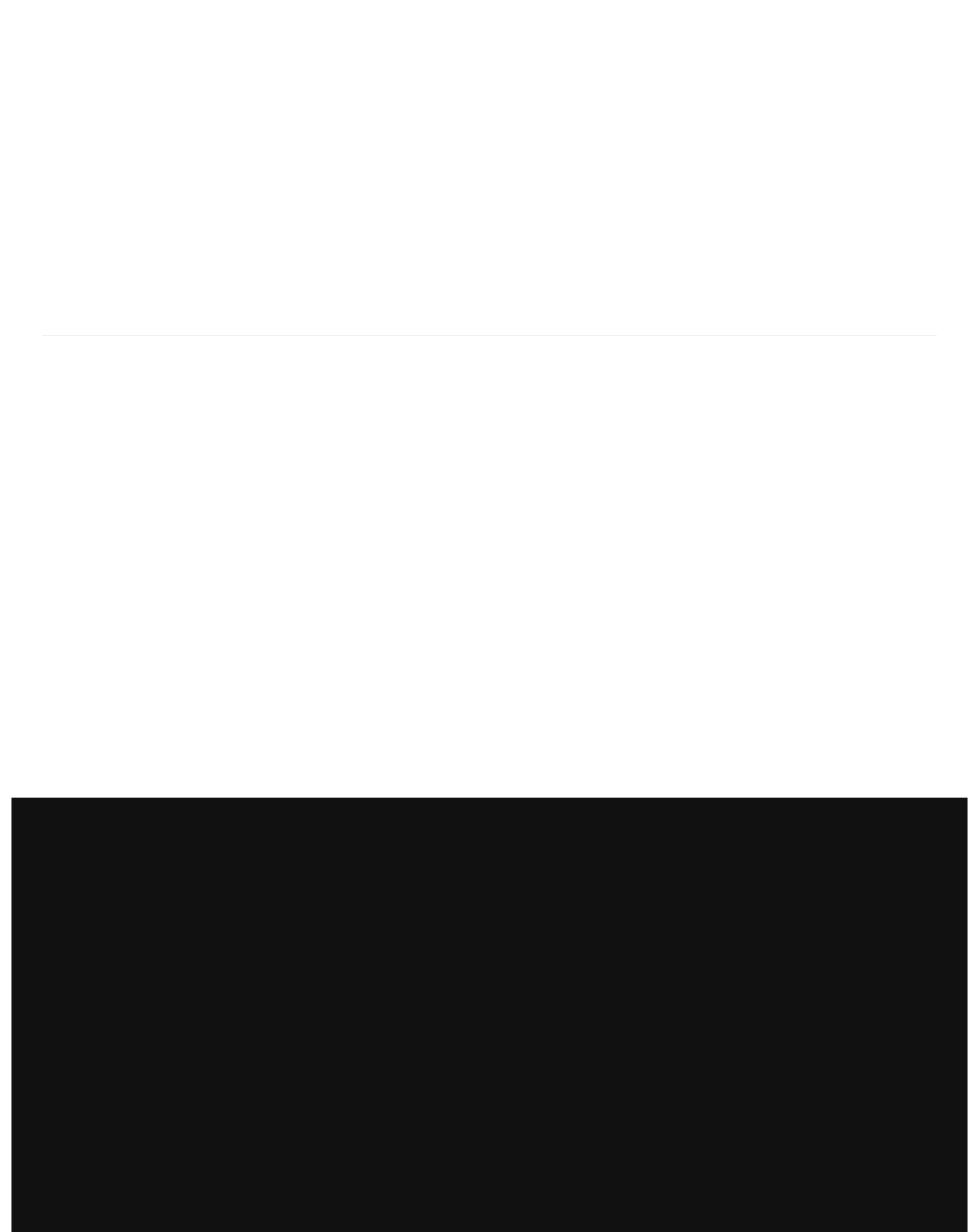Provide the bounding box coordinates of the HTML element described by the text: "Eagle Infrastructure Services Brochure". The coordinates should be in the format [left, top, right, bottom] with values between 0 and 1.

[0.673, 0.704, 0.881, 0.716]